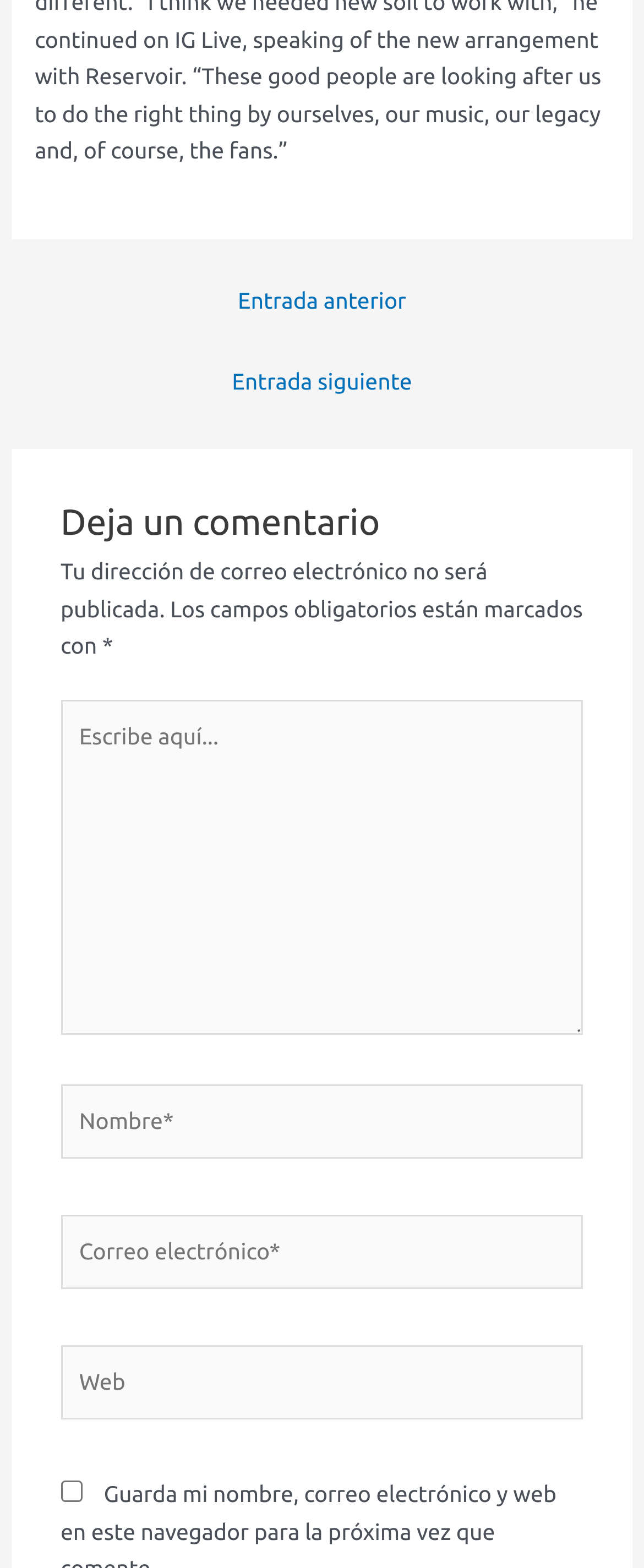What is the label of the first text box?
Look at the screenshot and respond with a single word or phrase.

Escribe aquí...